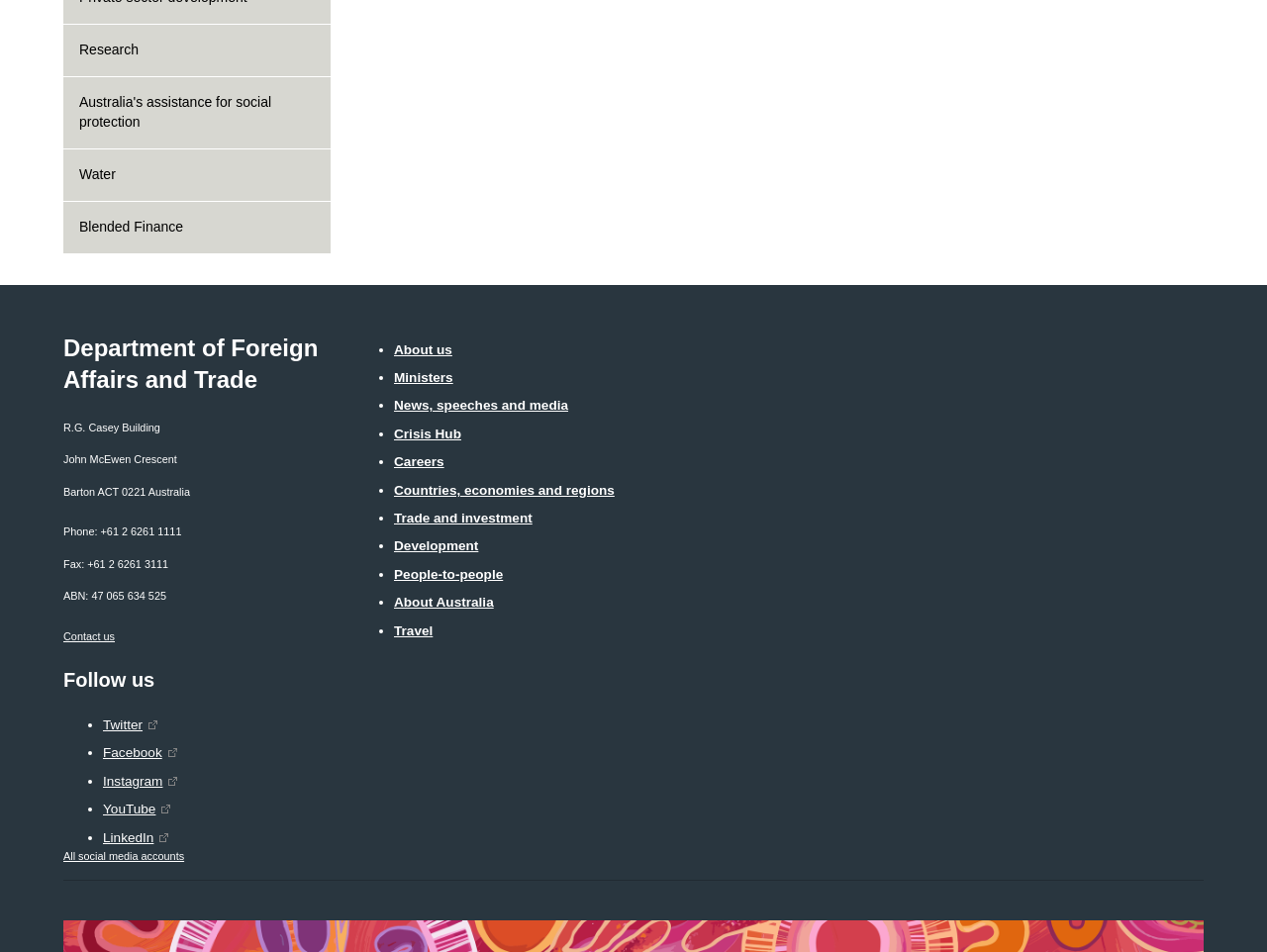Determine the bounding box for the UI element that matches this description: "aria-label="Black Instagram Icon"".

None